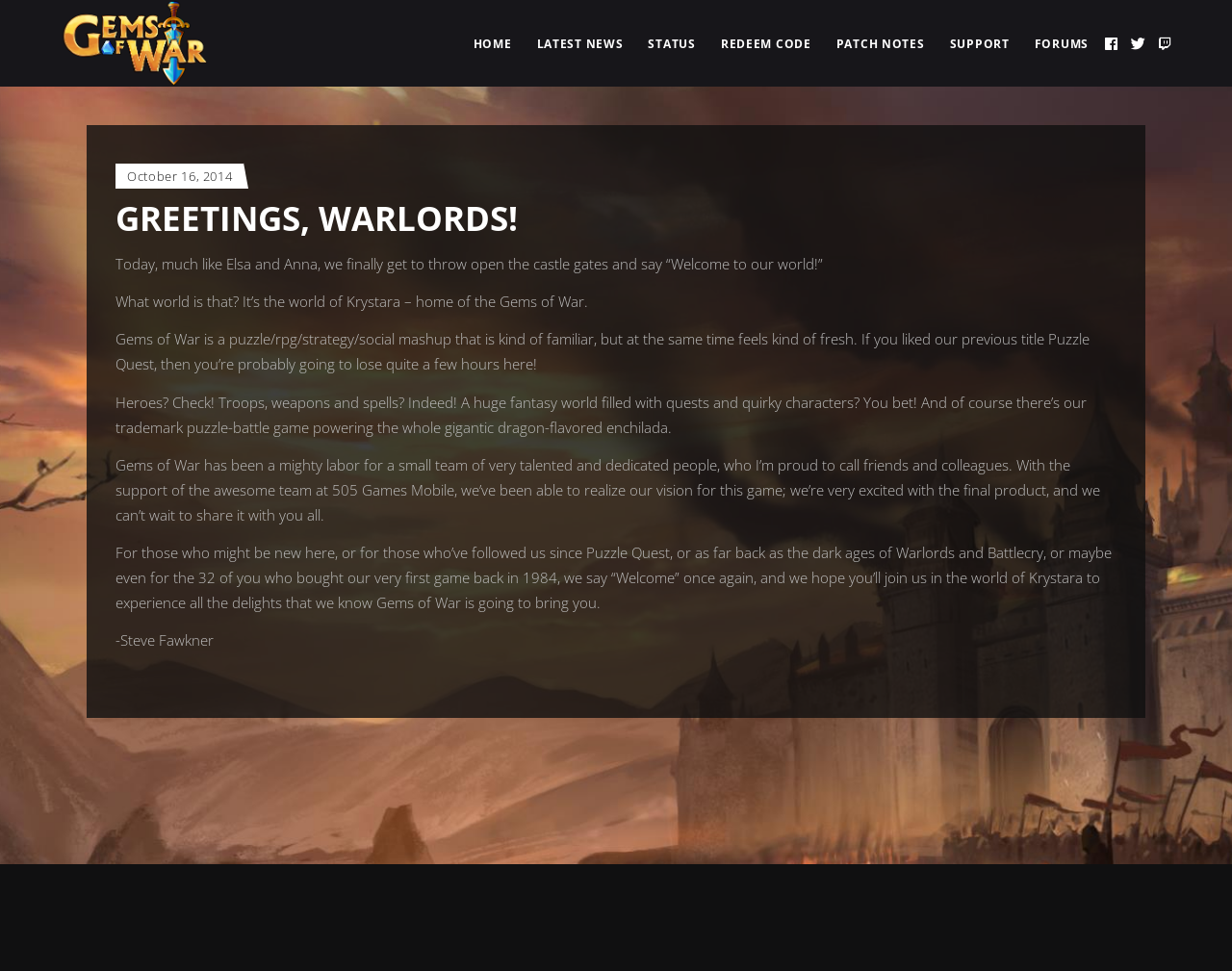Locate the bounding box coordinates of the element's region that should be clicked to carry out the following instruction: "Click the SUPPORT link". The coordinates need to be four float numbers between 0 and 1, i.e., [left, top, right, bottom].

[0.764, 0.0, 0.826, 0.089]